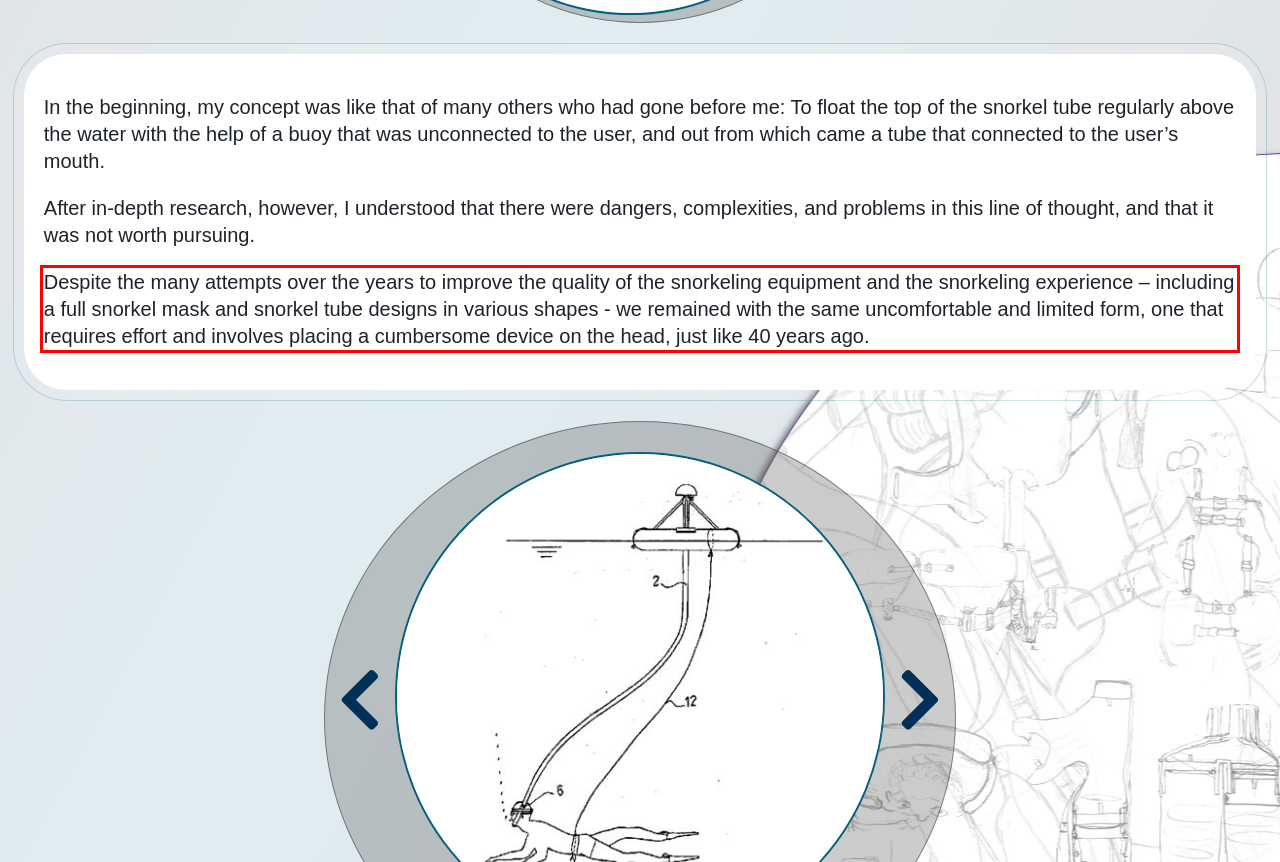Within the screenshot of the webpage, locate the red bounding box and use OCR to identify and provide the text content inside it.

Despite the many attempts over the years to improve the quality of the snorkeling equipment and the snorkeling experience – including a full snorkel mask and snorkel tube designs in various shapes - we remained with the same uncomfortable and limited form, one that requires effort and involves placing a cumbersome device on the head, just like 40 years ago.